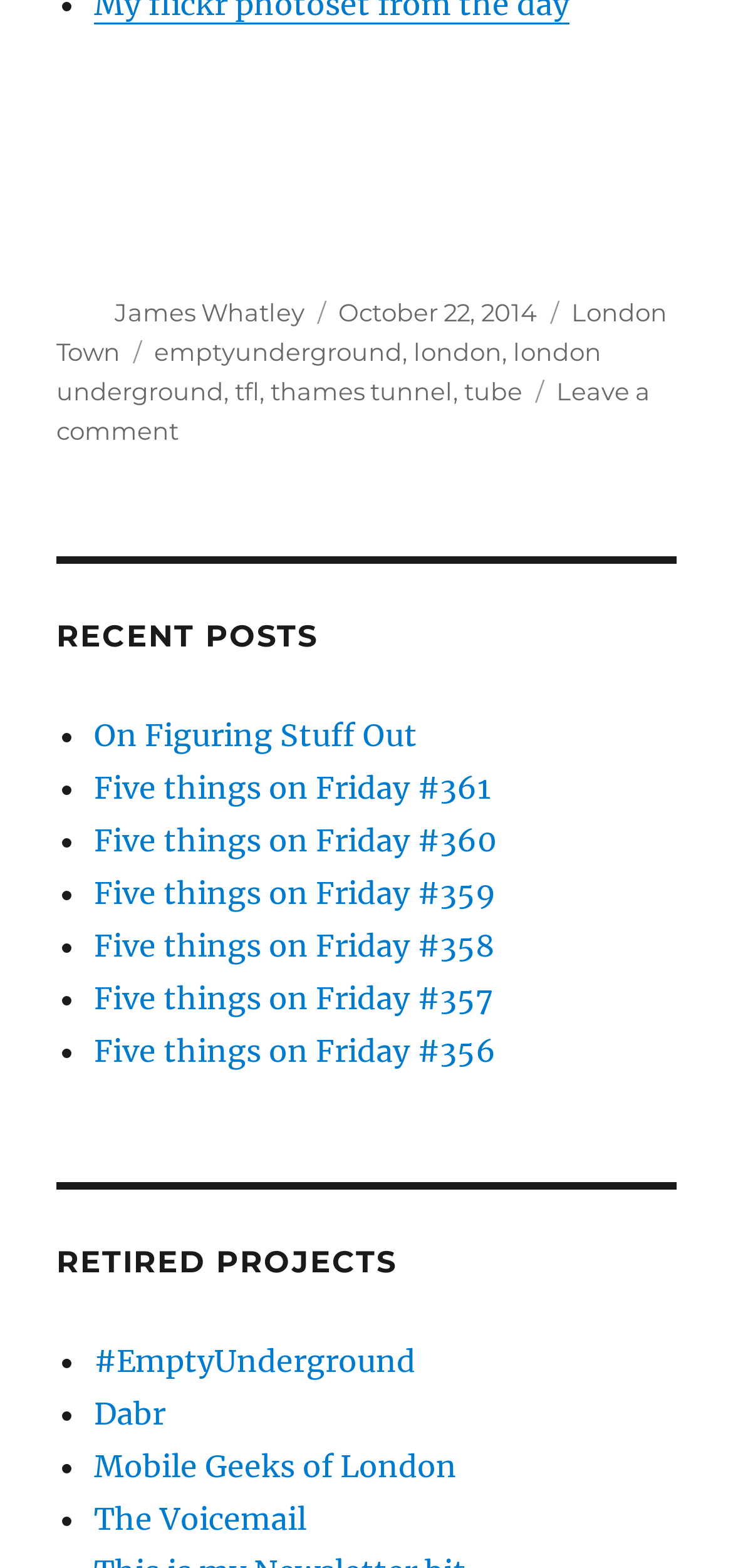Refer to the element description On Figuring Stuff Out and identify the corresponding bounding box in the screenshot. Format the coordinates as (top-left x, top-left y, bottom-right x, bottom-right y) with values in the range of 0 to 1.

[0.128, 0.456, 0.569, 0.48]